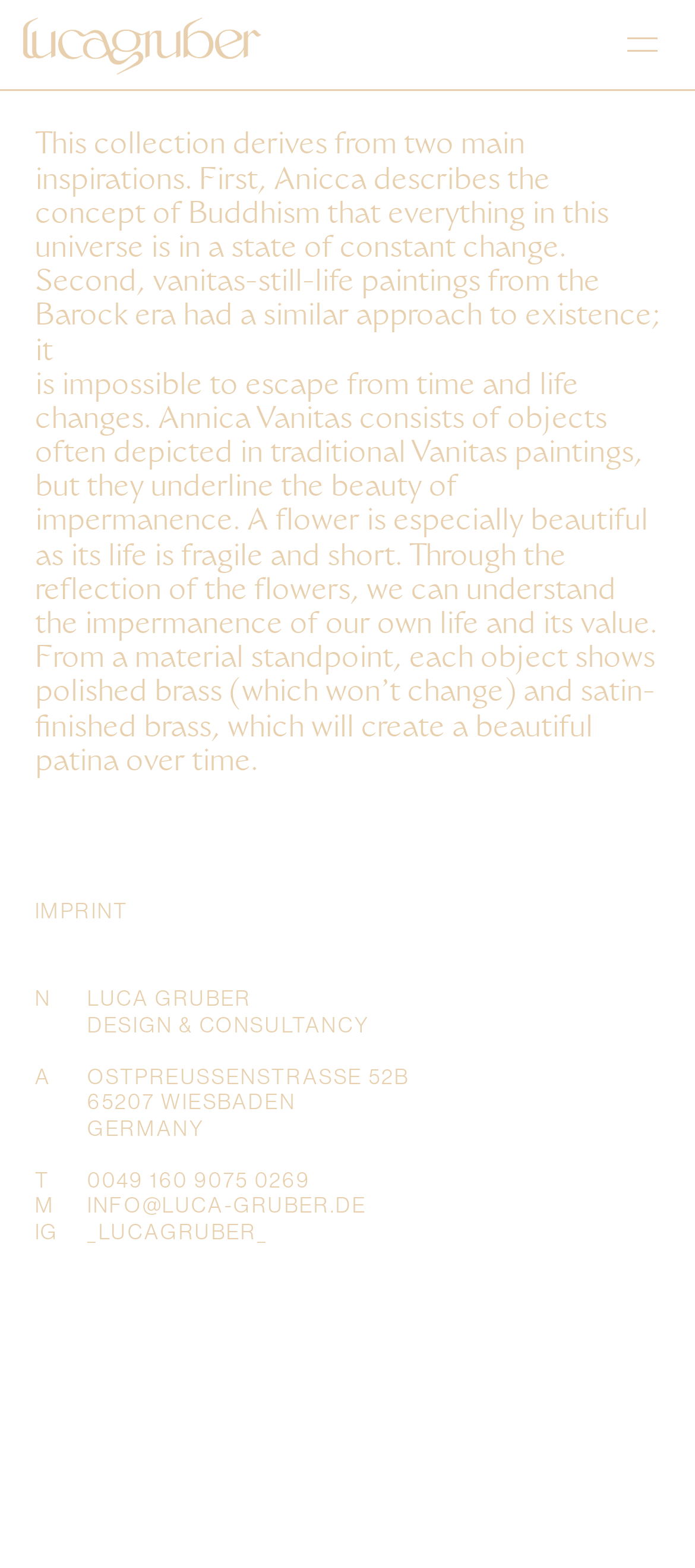Please examine the image and provide a detailed answer to the question: What is the theme of Anicca Vanitas?

The text on the page explains that Anicca Vanitas is inspired by the concept of impermanence in Buddhism, and that it highlights the beauty of impermanence through the use of objects that change over time.